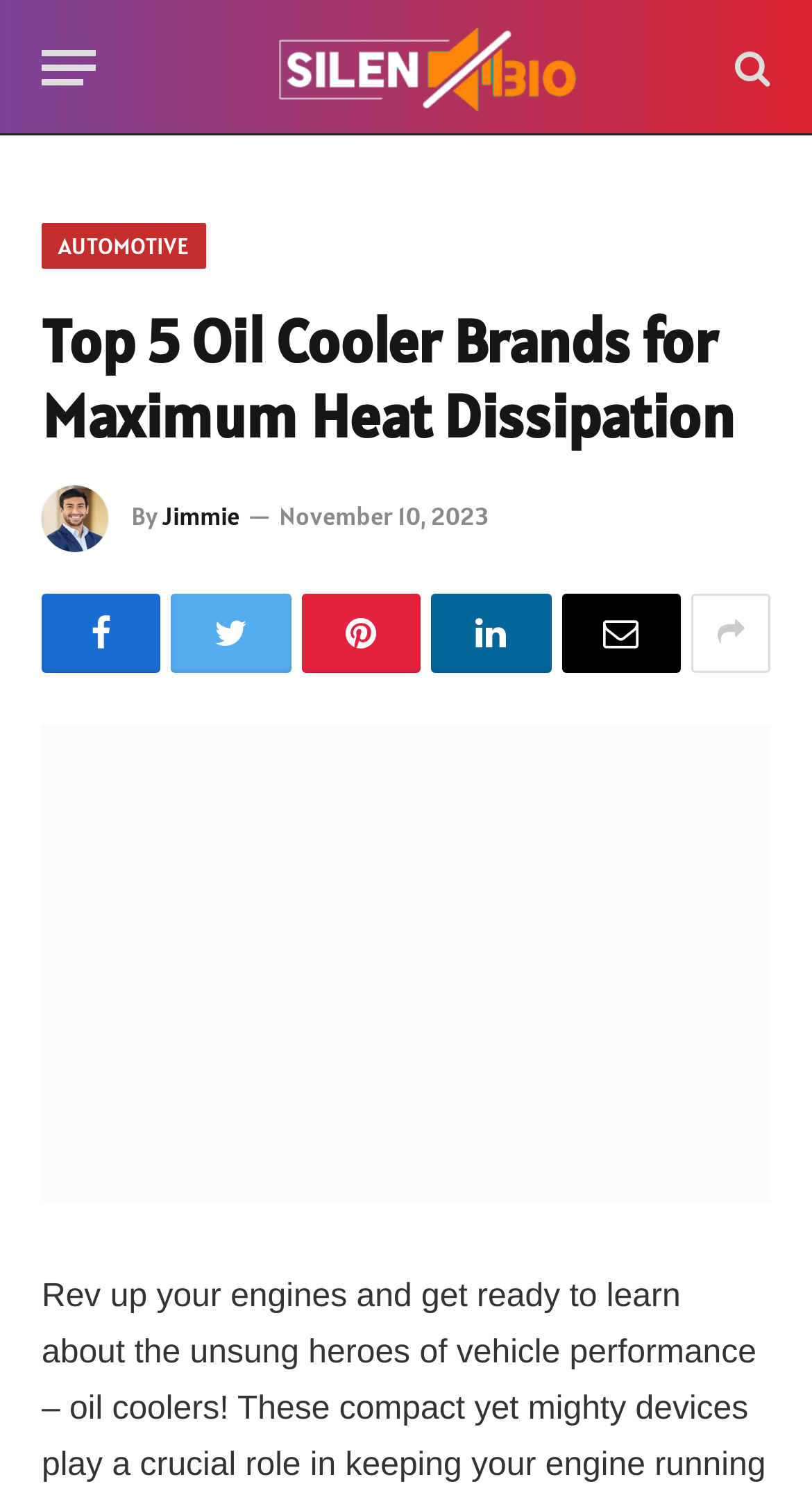Please determine the bounding box coordinates of the section I need to click to accomplish this instruction: "Share the article".

[0.051, 0.399, 0.198, 0.453]